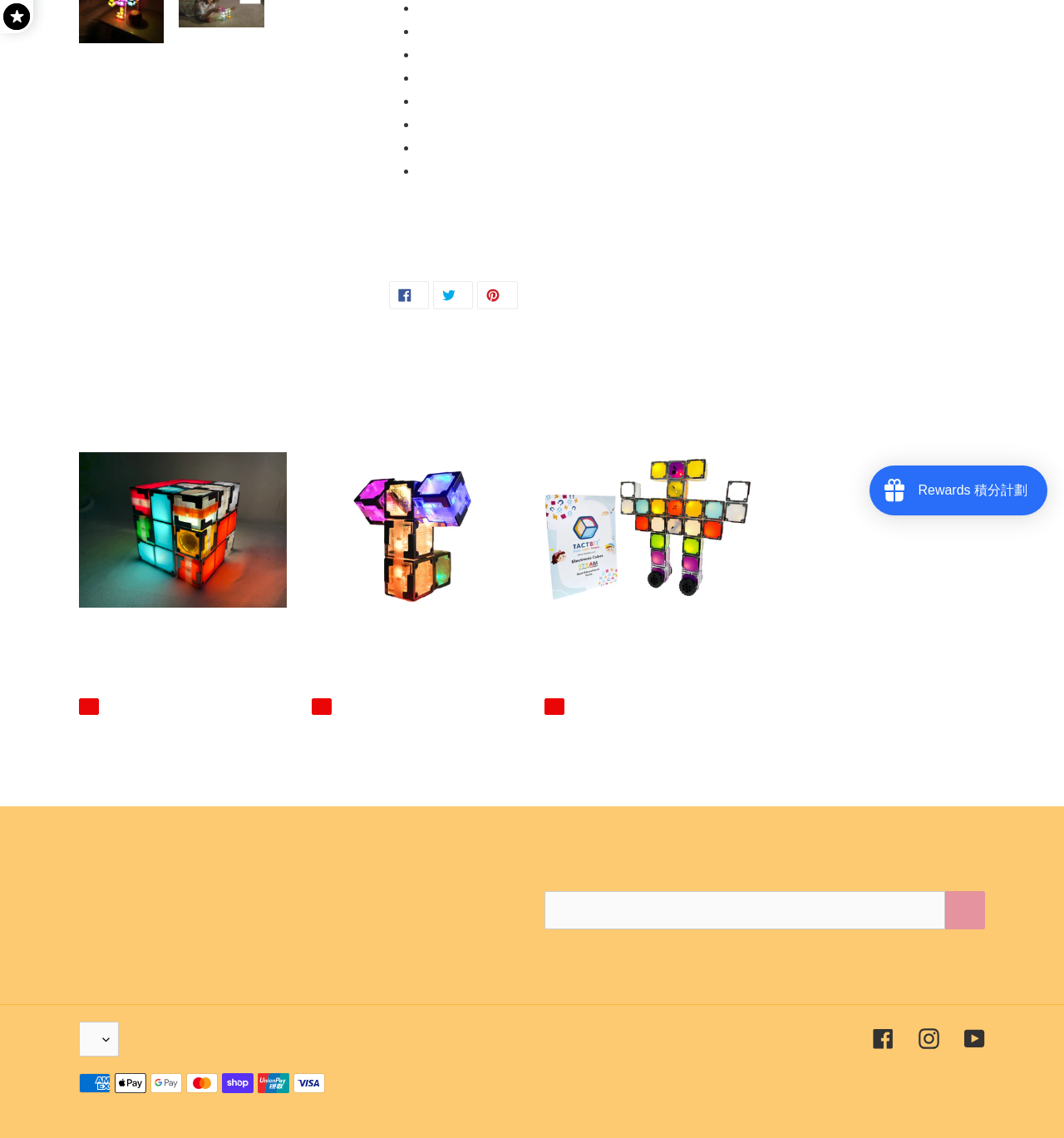Find the bounding box of the element with the following description: "Subscribe". The coordinates must be four float numbers between 0 and 1, formatted as [left, top, right, bottom].

[0.888, 0.783, 0.926, 0.817]